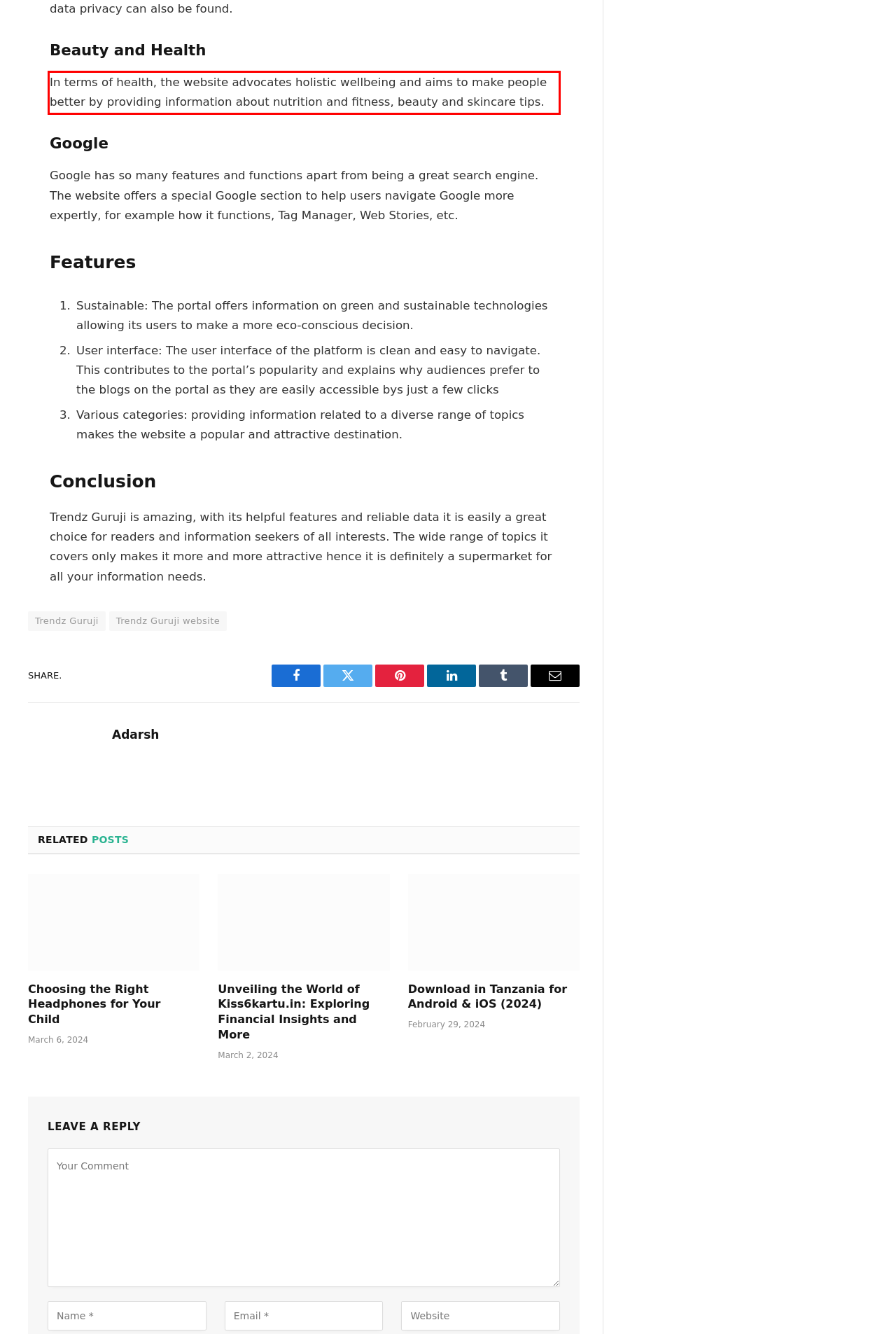Given a webpage screenshot, identify the text inside the red bounding box using OCR and extract it.

In terms of health, the website advocates holistic wellbeing and aims to make people better by providing information about nutrition and fitness, beauty and skincare tips.